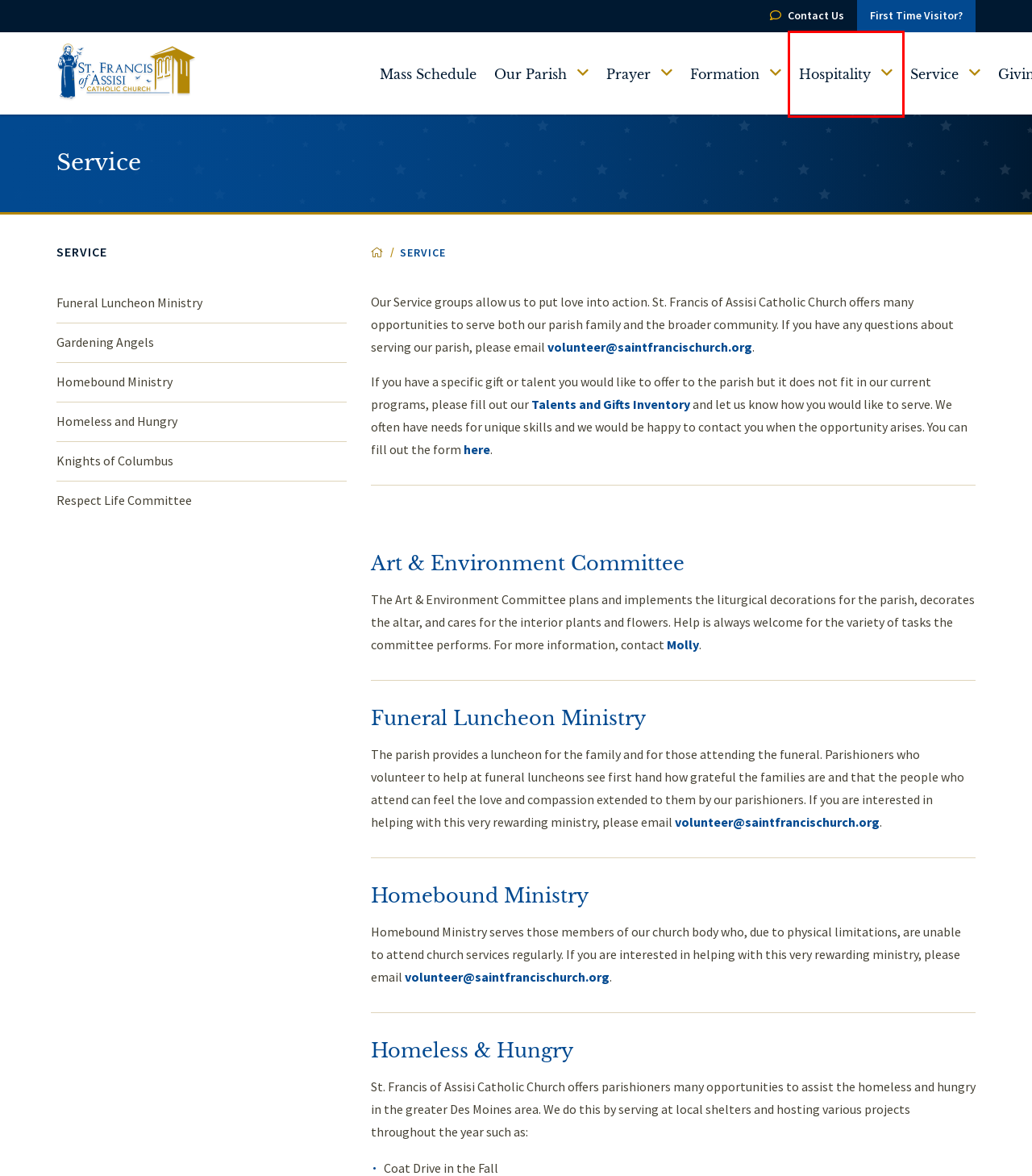You are presented with a screenshot of a webpage containing a red bounding box around a particular UI element. Select the best webpage description that matches the new webpage after clicking the element within the bounding box. Here are the candidates:
A. Hospitality - St. Francis Parish
B. Knights of Columbus - St. Francis Parish
C. Prayer - St. Francis Parish
D. Mass Schedule - St. Francis Parish
E. Respect Life Committee - St. Francis Parish
F. Homeless and Hungry - St. Francis Parish
G. Gardening Angels - St. Francis Parish
H. Homebound Ministry - St. Francis Parish

A